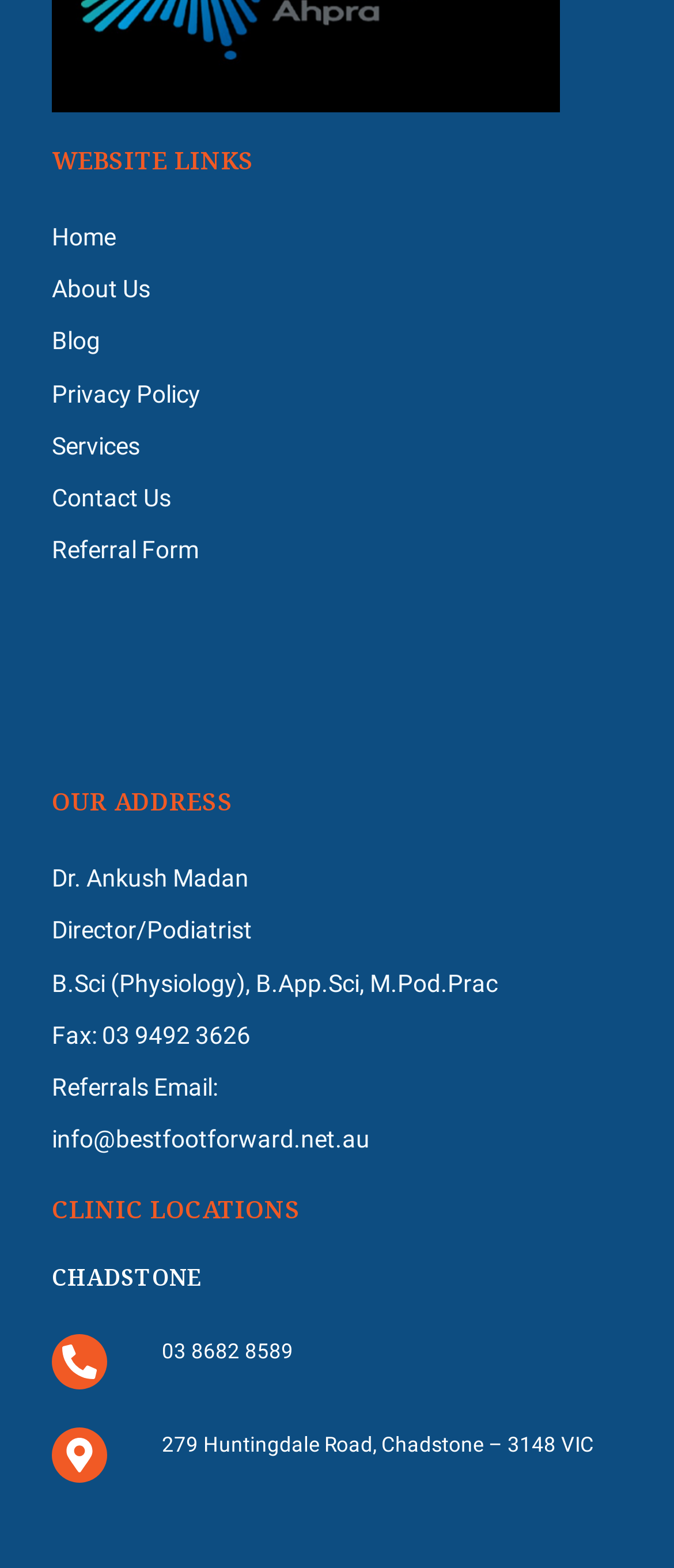What is the address of the Chadstone clinic?
Refer to the image and provide a one-word or short phrase answer.

279 Huntingdale Road, Chadstone – 3148 VIC